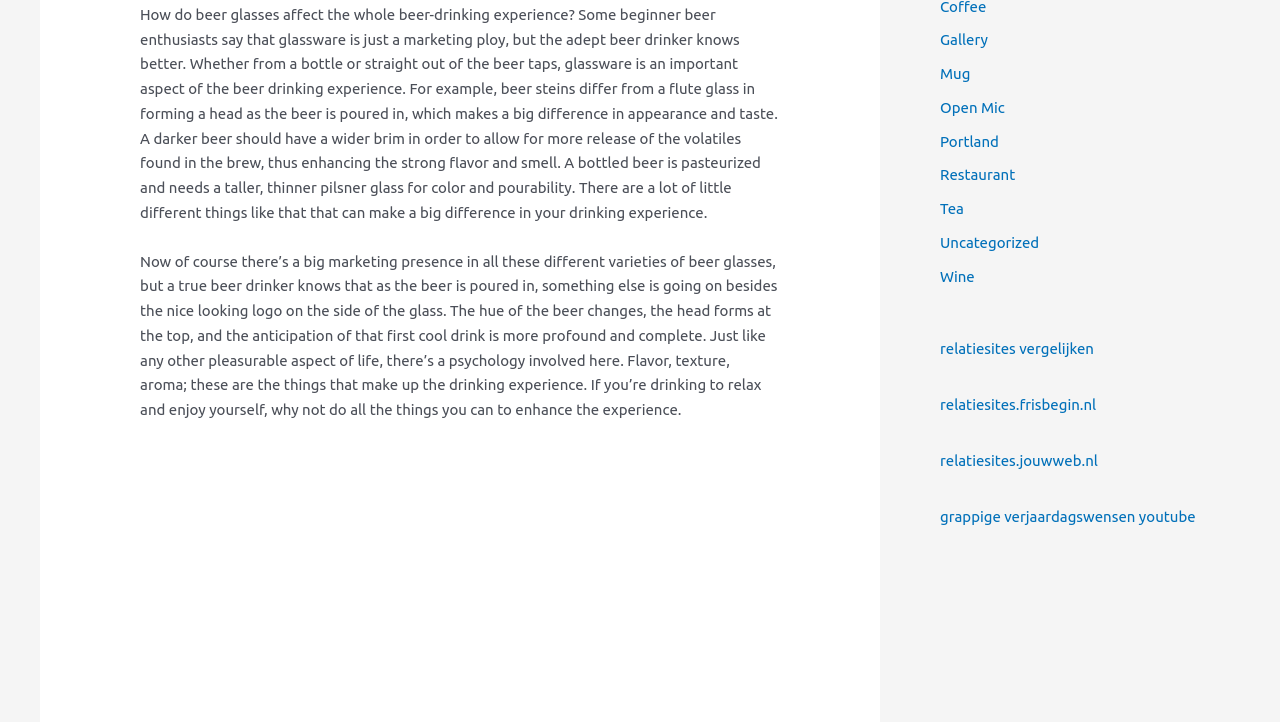Provide the bounding box coordinates of the HTML element this sentence describes: "relatiesites.frisbegin.nl". The bounding box coordinates consist of four float numbers between 0 and 1, i.e., [left, top, right, bottom].

[0.734, 0.548, 0.856, 0.572]